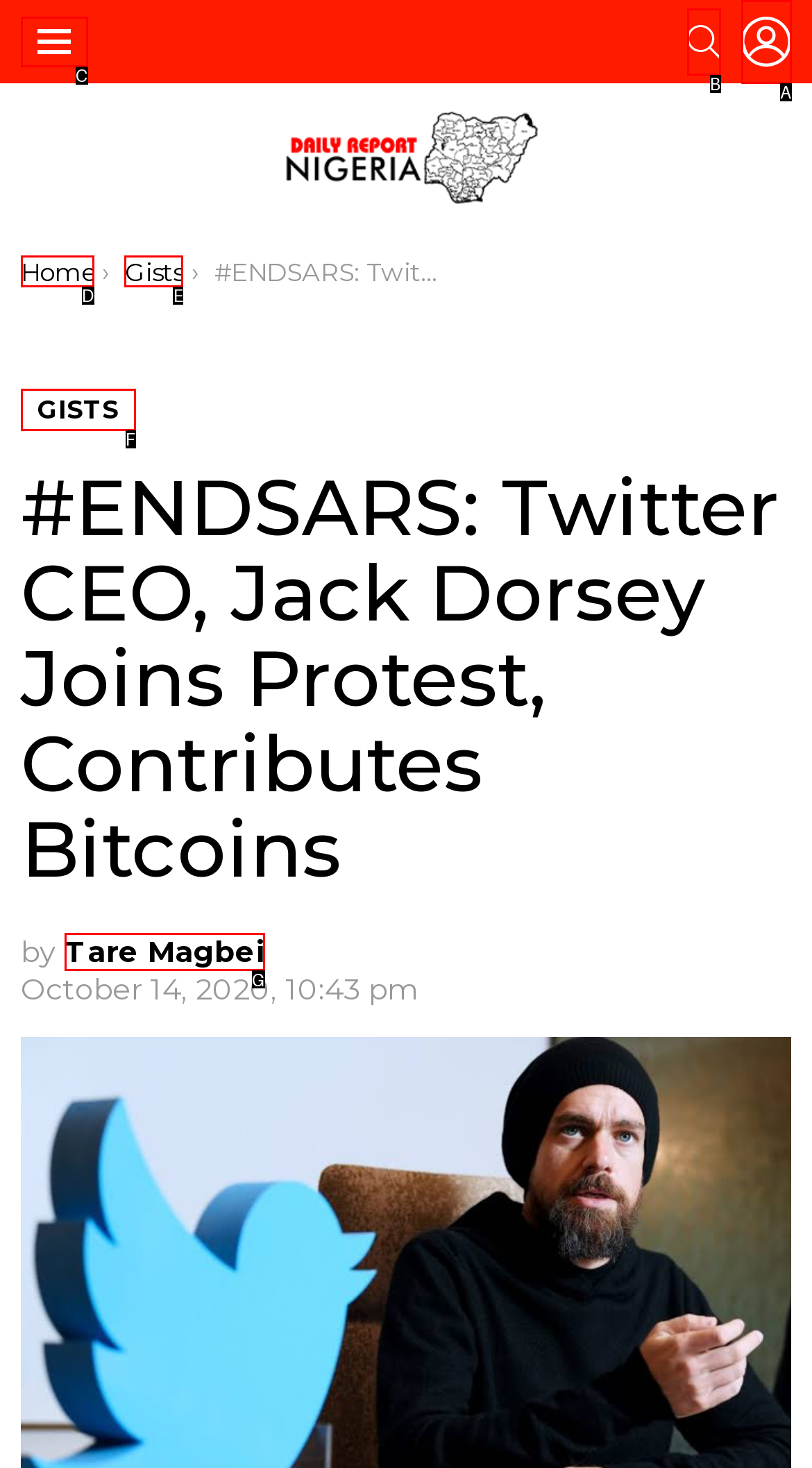Select the HTML element that matches the description: Gists. Provide the letter of the chosen option as your answer.

E